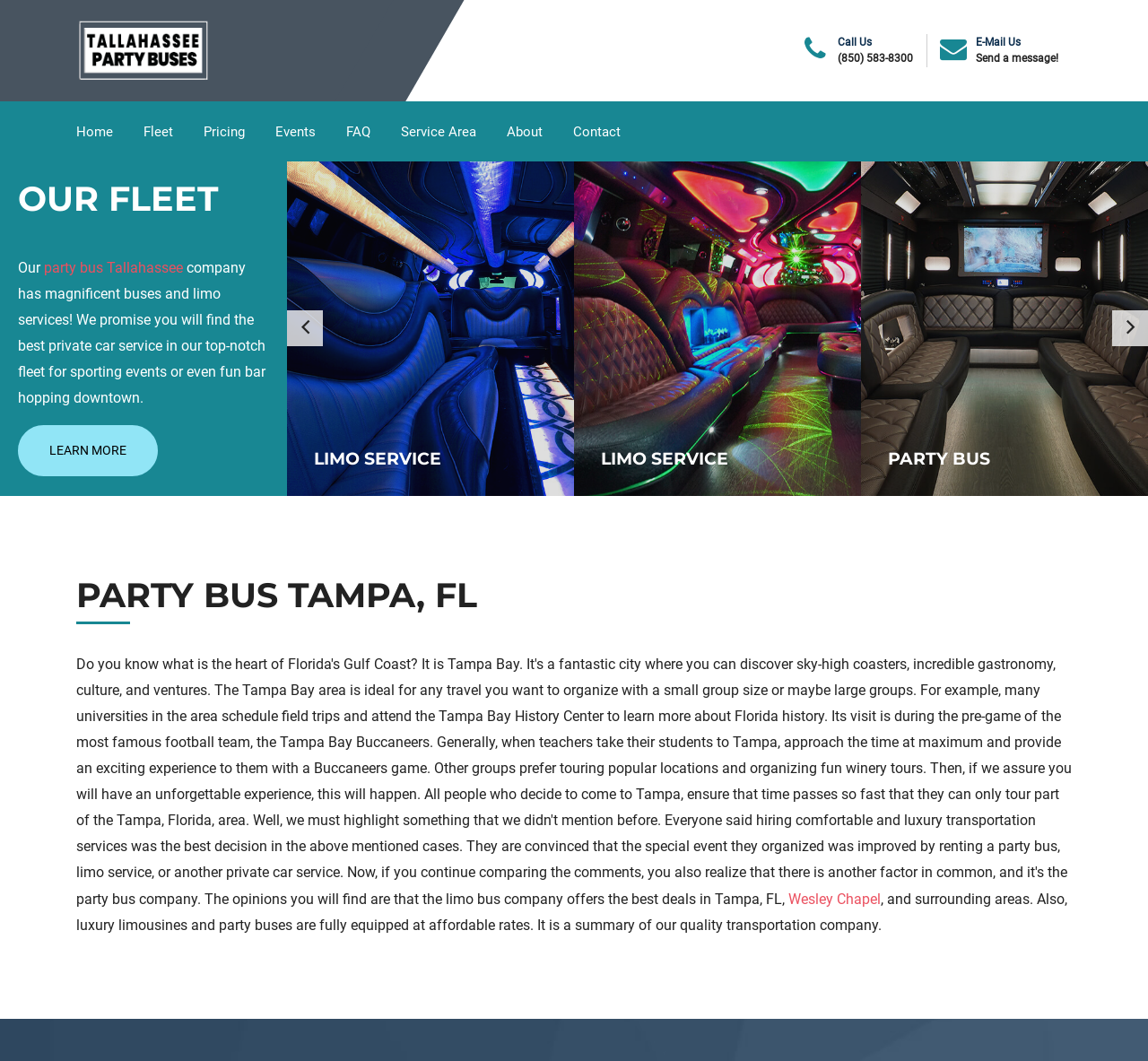Could you indicate the bounding box coordinates of the region to click in order to complete this instruction: "Explore 'SCIENCE FICTION' category".

None